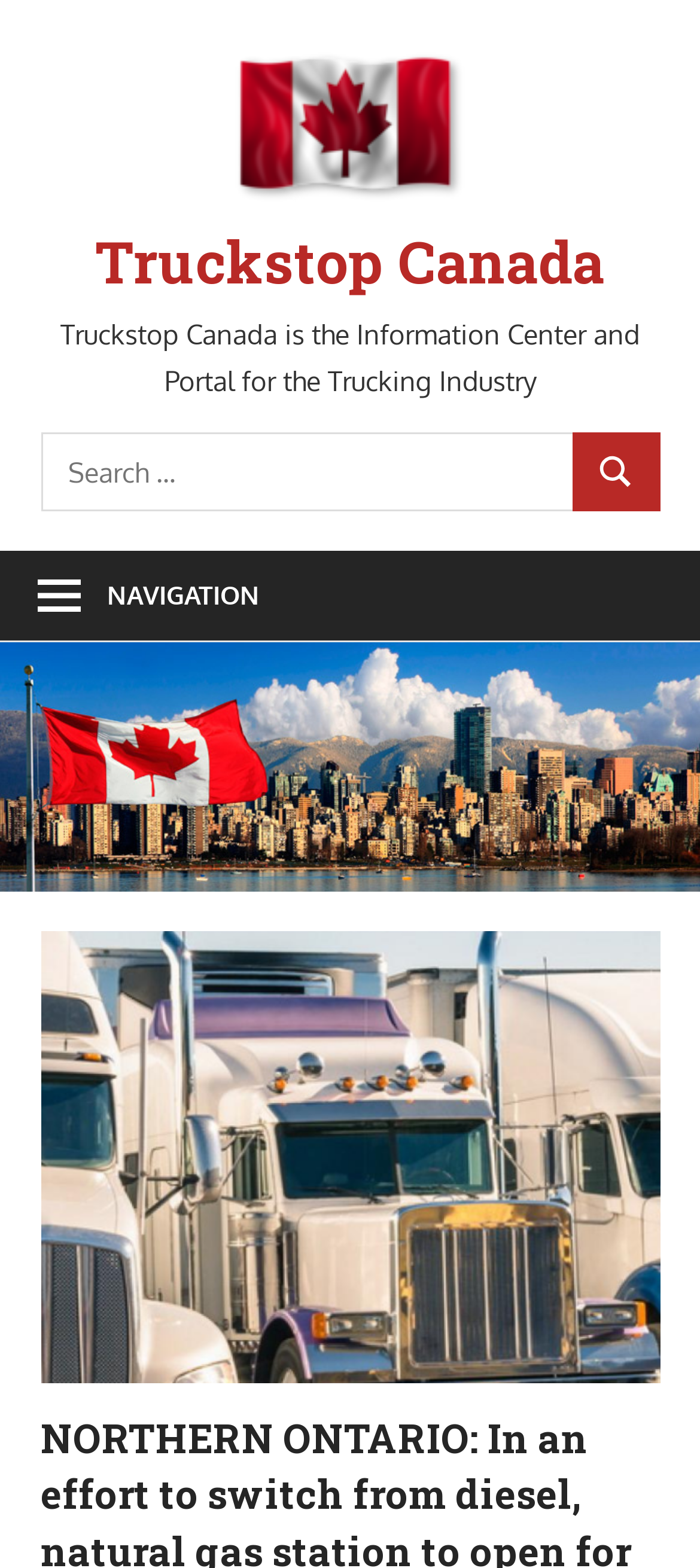What is the name of the portal for the trucking industry?
Provide an in-depth and detailed explanation in response to the question.

The answer can be found by looking at the top-left corner of the webpage, where the logo and name of the portal 'Truckstop Canada' is displayed.